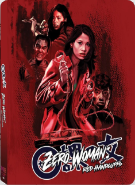What is the central character wielding in the foreground?
Please give a detailed and thorough answer to the question, covering all relevant points.

According to the caption, the central character is 'wielding a weapon' in the foreground, which implies that the character is holding some kind of weapon.